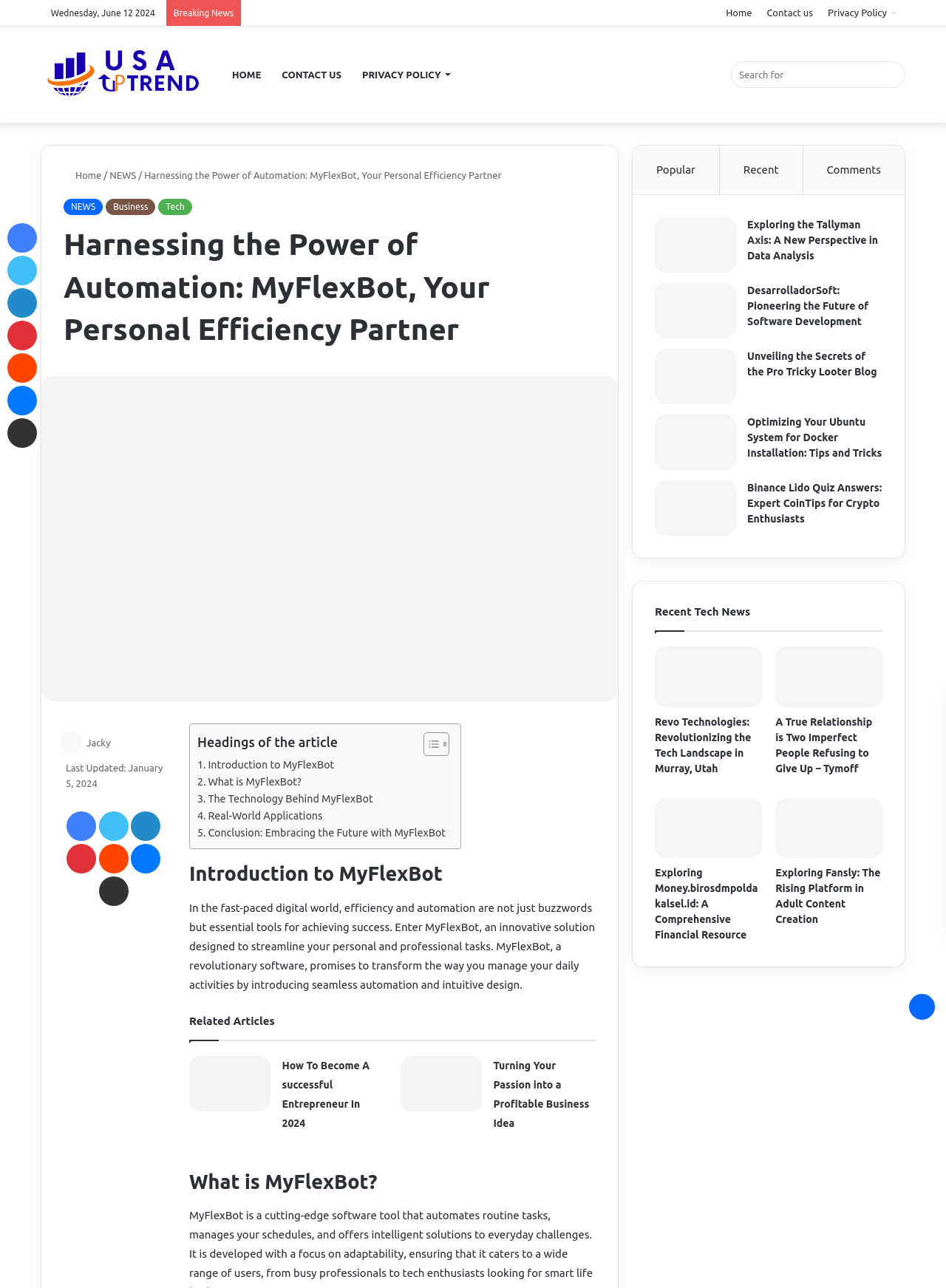Please identify the bounding box coordinates of the clickable region that I should interact with to perform the following instruction: "Click on Home". The coordinates should be expressed as four float numbers between 0 and 1, i.e., [left, top, right, bottom].

[0.234, 0.021, 0.287, 0.095]